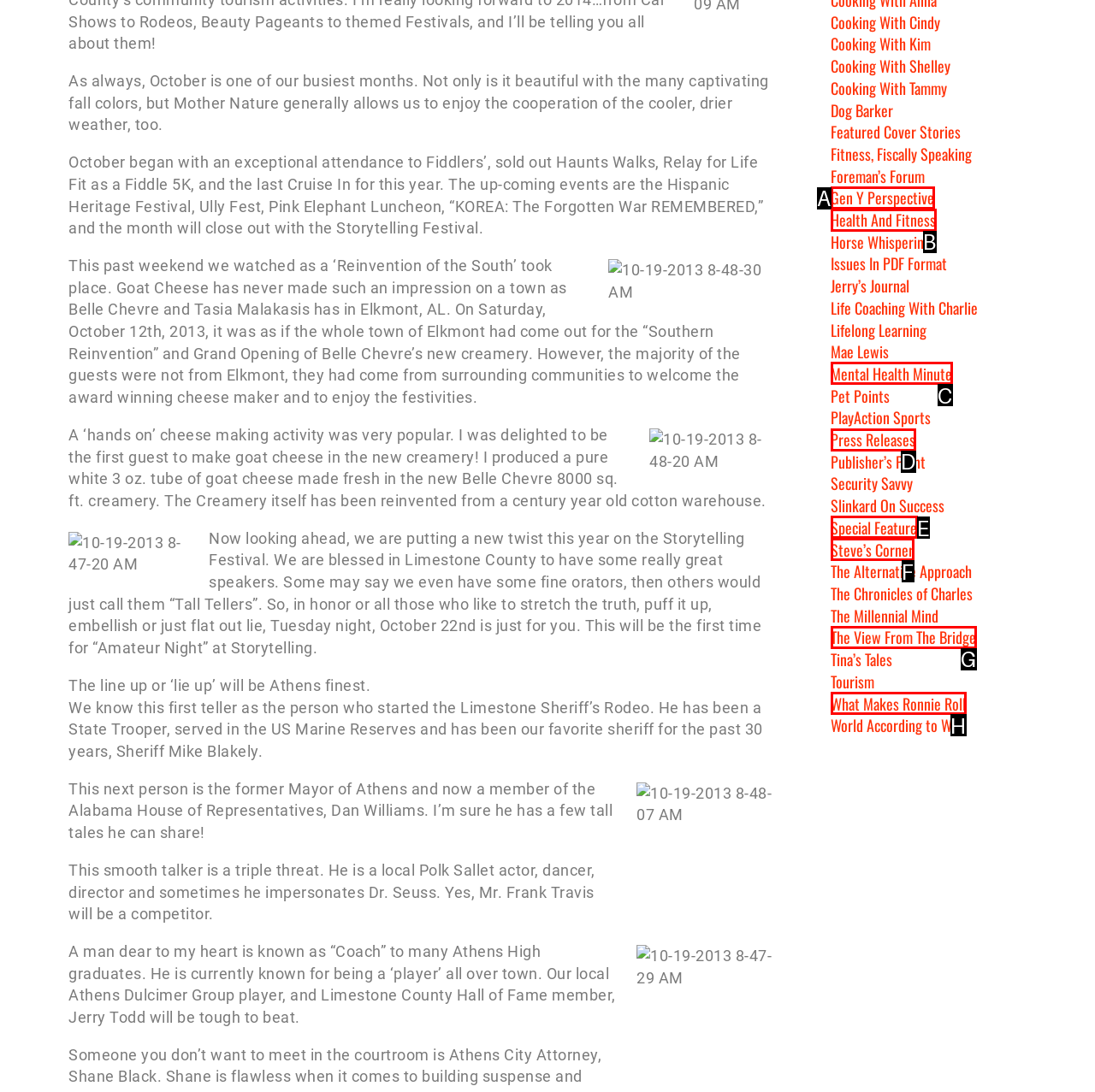Given the description: What Makes Ronnie Roll, identify the matching option. Answer with the corresponding letter.

H